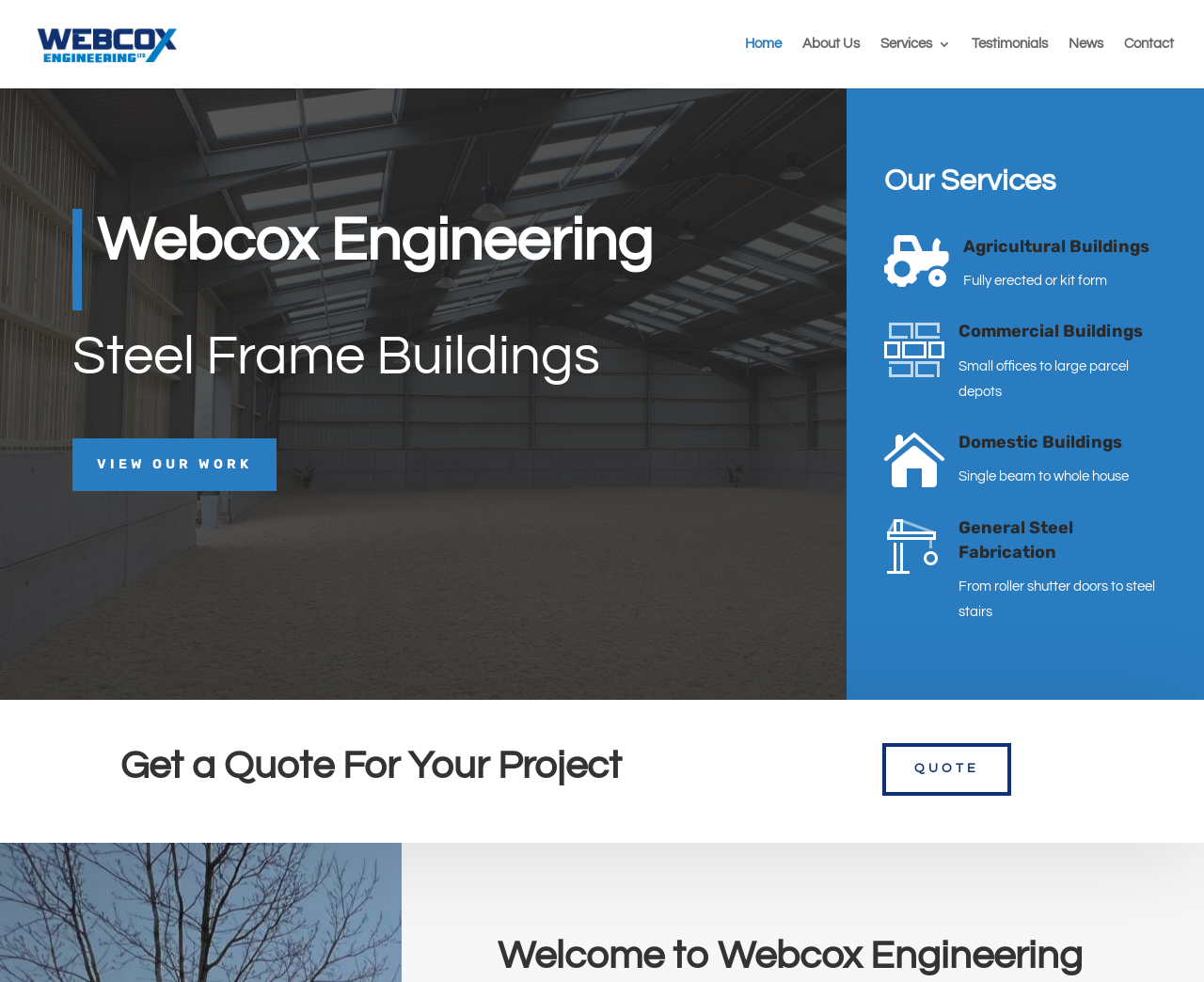Locate the bounding box coordinates of the clickable element to fulfill the following instruction: "Get a quote for your project". Provide the coordinates as four float numbers between 0 and 1 in the format [left, top, right, bottom].

[0.733, 0.757, 0.84, 0.81]